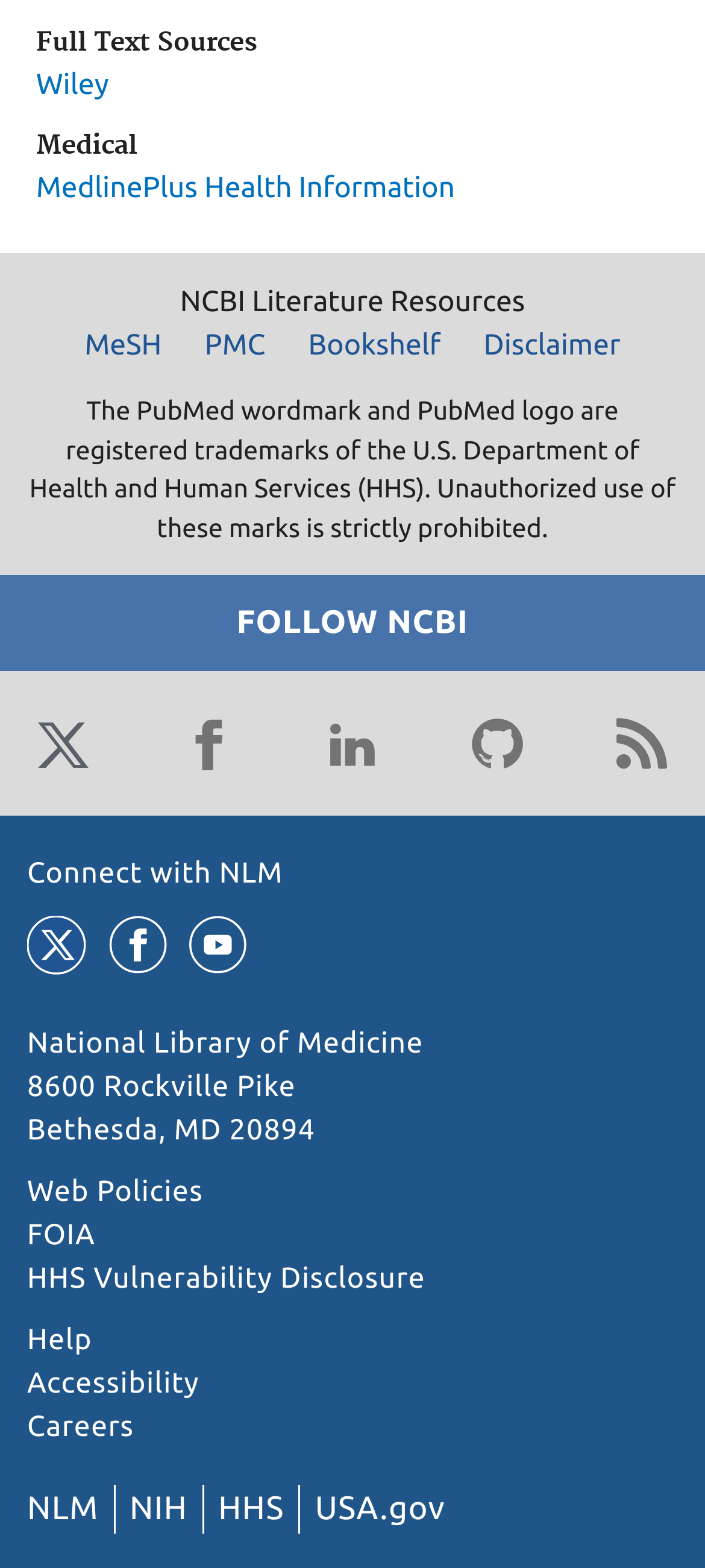Please determine the bounding box coordinates for the UI element described here. Use the format (top-left x, top-left y, bottom-right x, bottom-right y) with values bounded between 0 and 1: NLM

[0.038, 0.951, 0.14, 0.974]